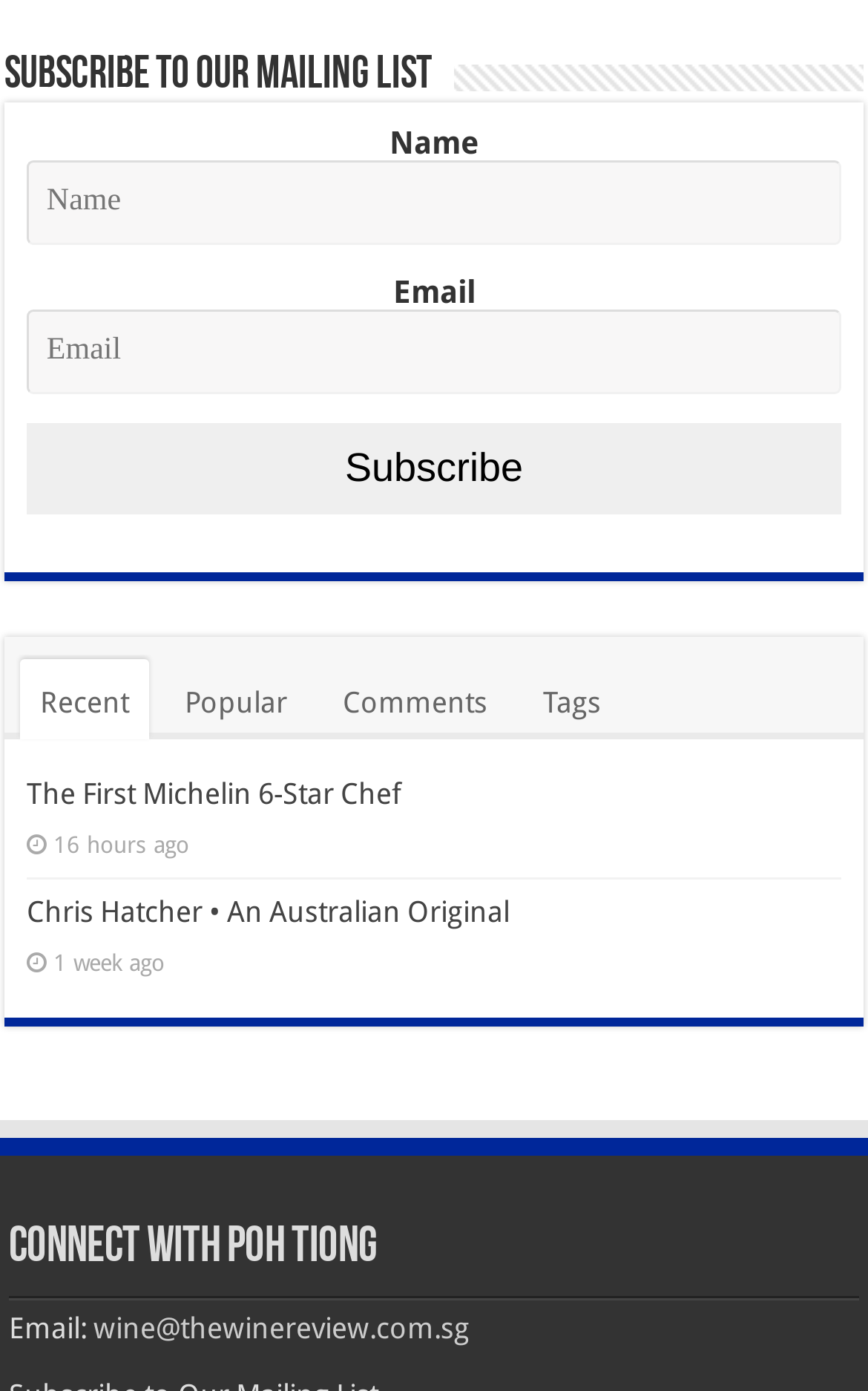Could you locate the bounding box coordinates for the section that should be clicked to accomplish this task: "Check recent posts".

[0.023, 0.474, 0.172, 0.531]